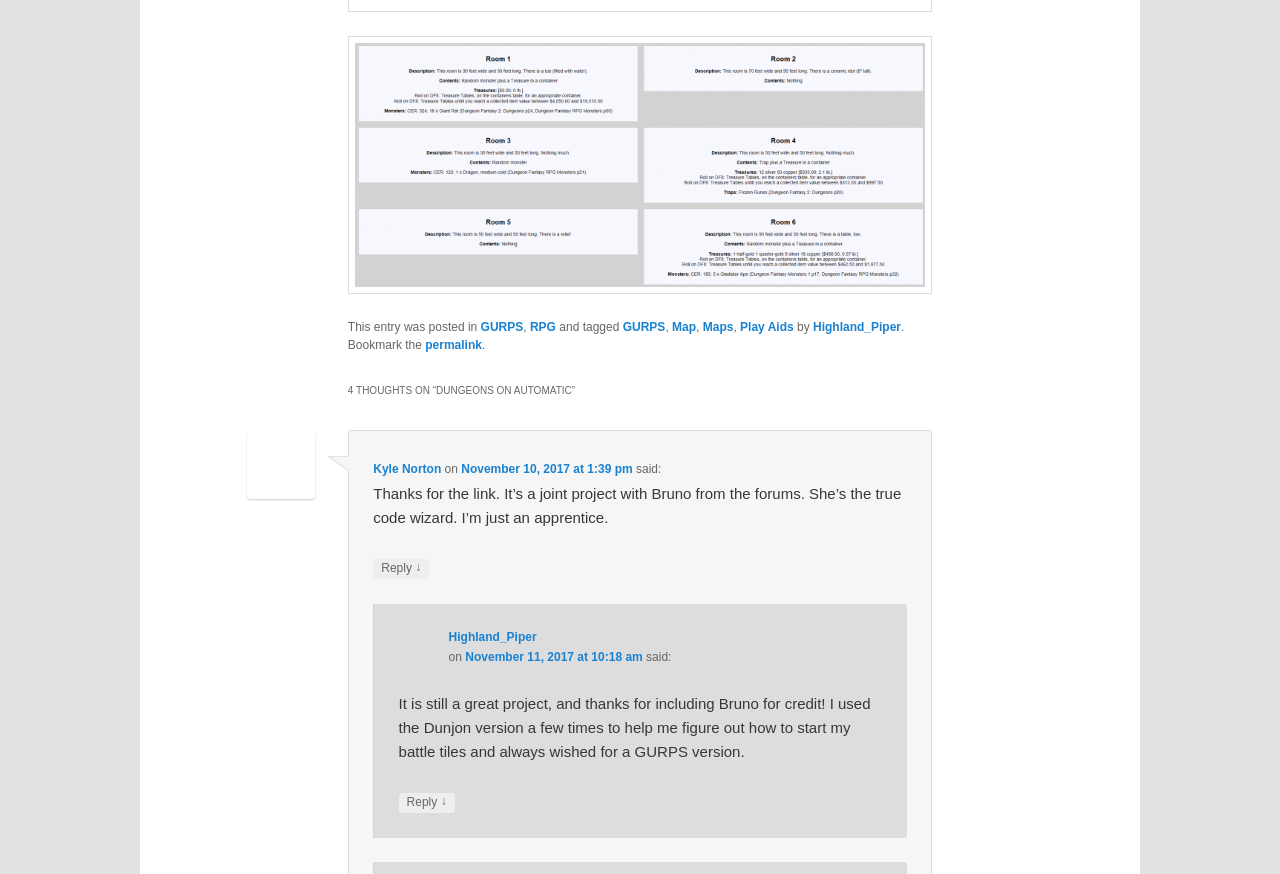Please determine the bounding box coordinates of the element to click in order to execute the following instruction: "View the permalink". The coordinates should be four float numbers between 0 and 1, specified as [left, top, right, bottom].

[0.332, 0.387, 0.377, 0.403]